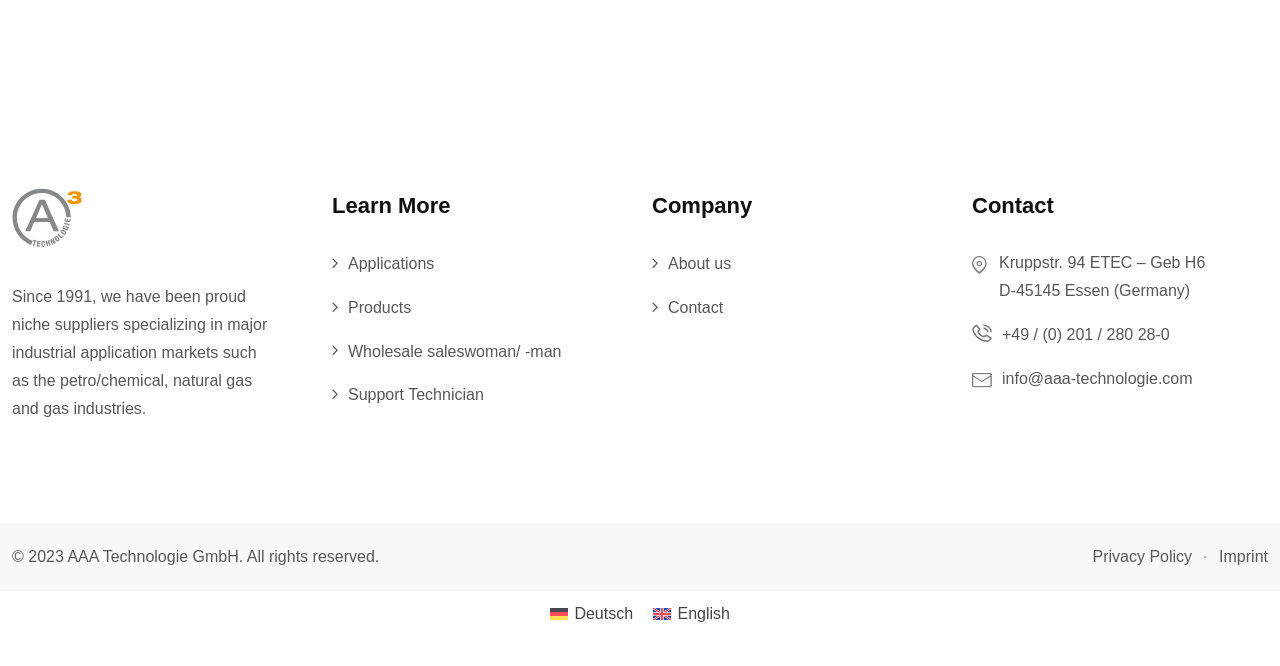Using the information in the image, could you please answer the following question in detail:
What are the languages available on the website?

I found the languages available on the website by looking at the links at the bottom of the page, which say 'Deutsch' and 'English'.